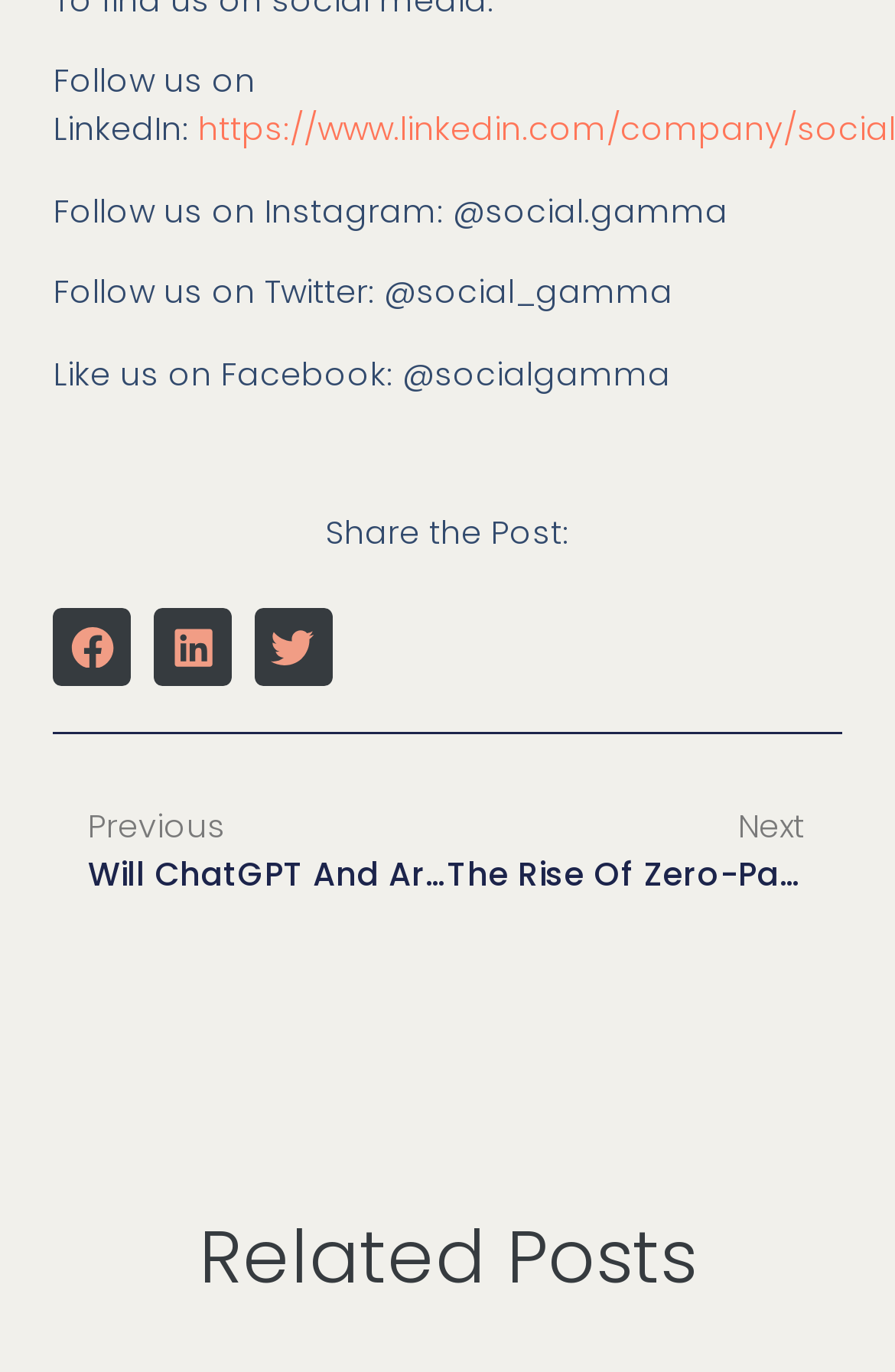How many images are used in the social media buttons?
Answer the question with as much detail as possible.

The social media buttons use three images, one for each platform: Facebook, LinkedIn, and Twitter, as indicated by the image elements within the button elements.